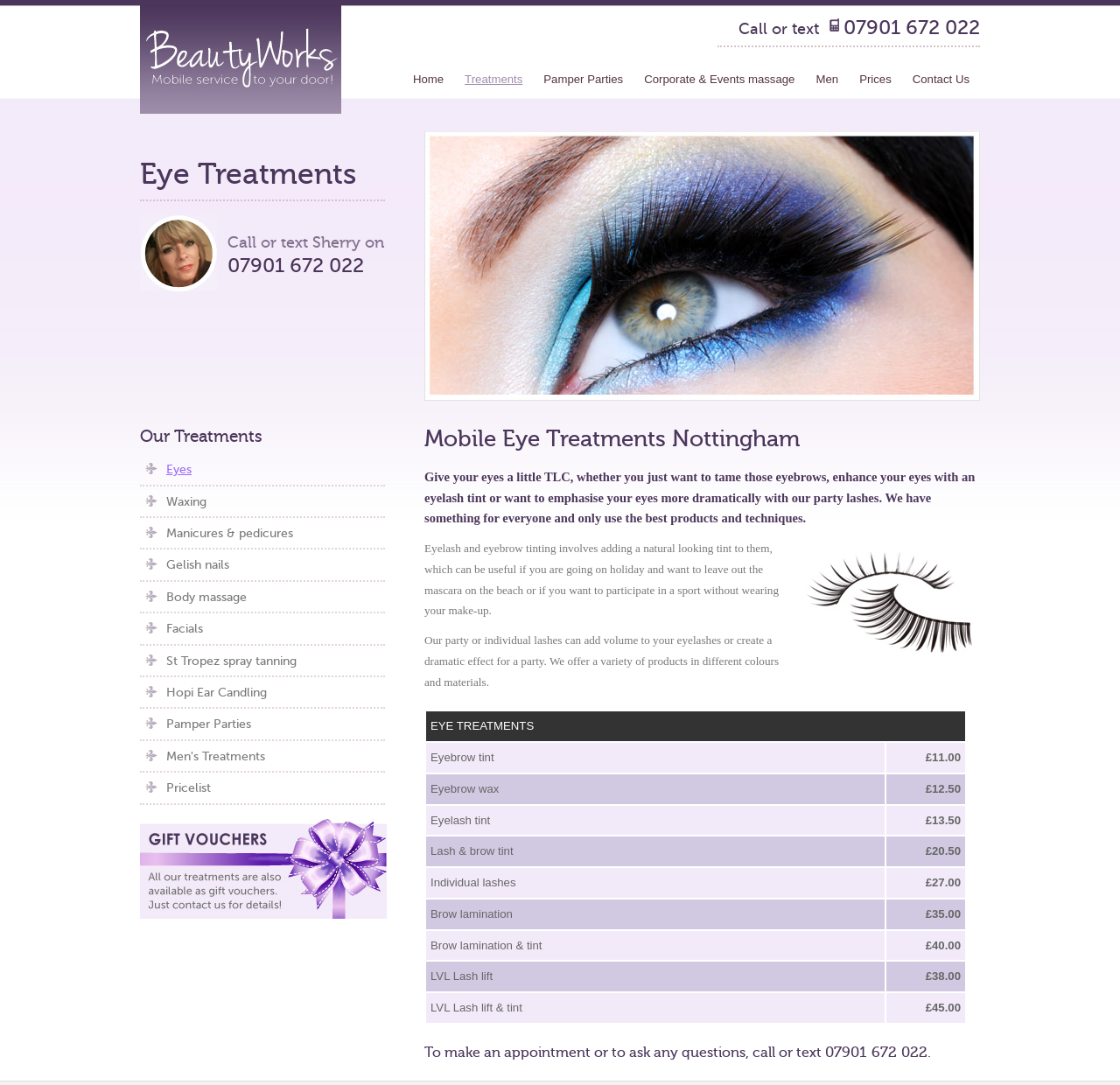From the webpage screenshot, predict the bounding box coordinates (top-left x, top-left y, bottom-right x, bottom-right y) for the UI element described here: Prices

[0.758, 0.06, 0.805, 0.086]